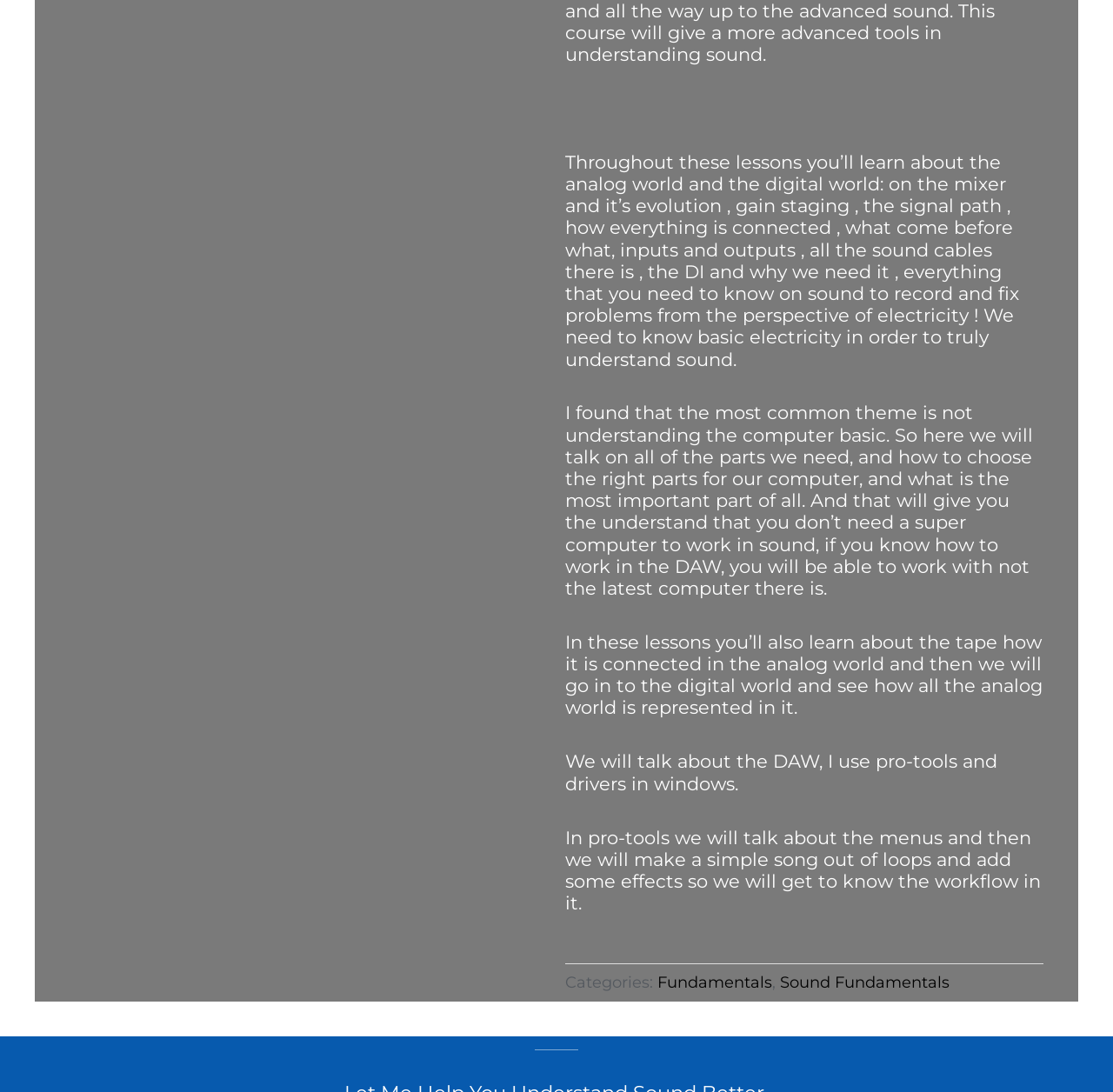Based on the description "Sound Fundamentals", find the bounding box of the specified UI element.

[0.701, 0.891, 0.853, 0.908]